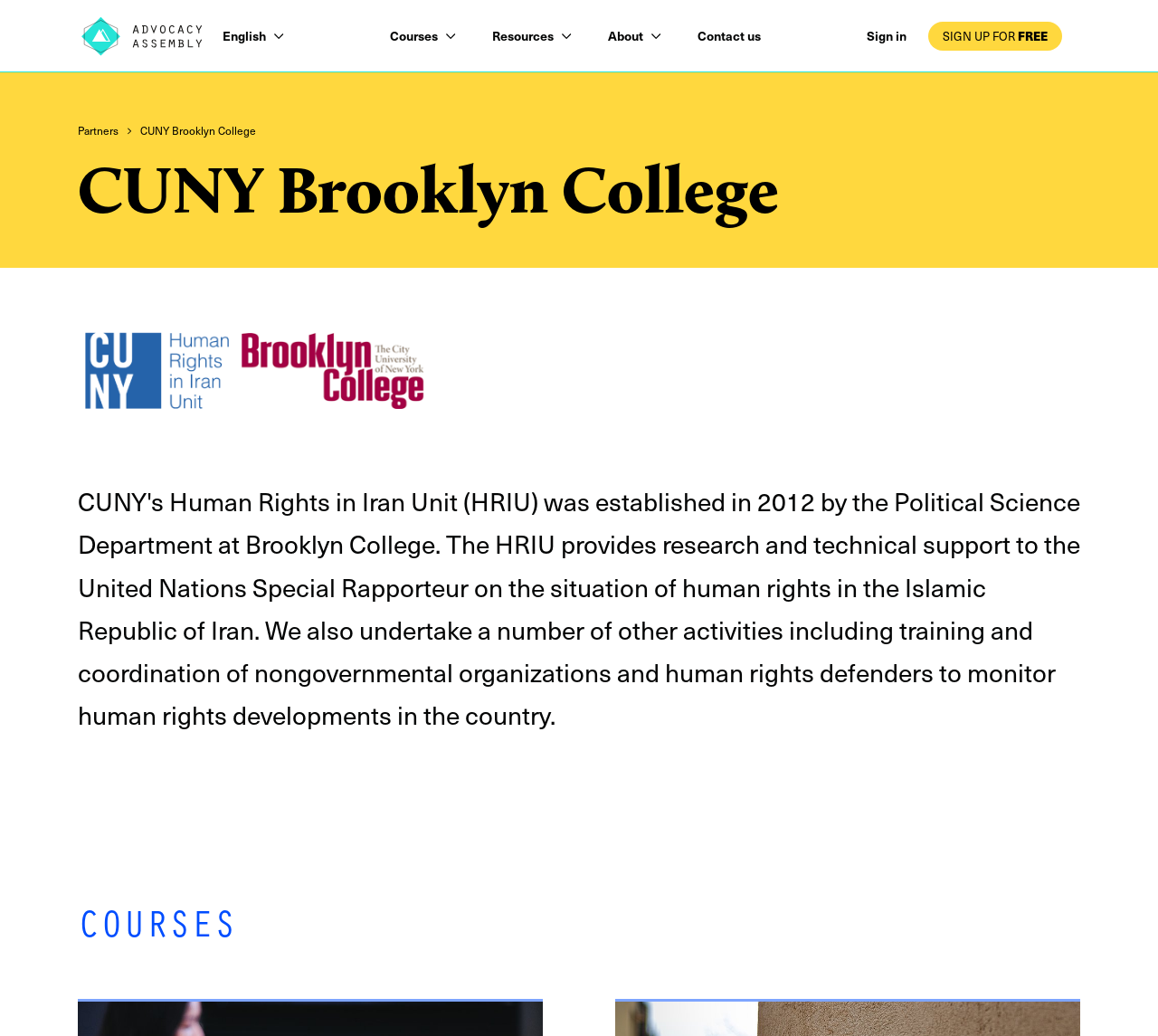Provide the bounding box coordinates of the HTML element this sentence describes: "Sign in".

[0.748, 0.021, 0.783, 0.049]